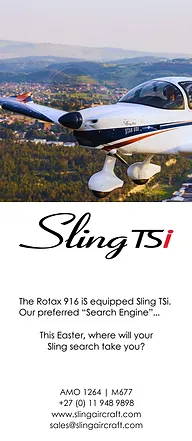Break down the image and provide a full description, noting any significant aspects.

The image features a striking view of a Sling TSi aircraft in flight, showcasing its sleek design against a scenic backdrop of rolling hills and blue skies. The aircraft is equipped with a Rotax 916 engine, emphasizing its performance capabilities. Below the image, the caption poses an intriguing question: "This Easter, where will your Sling search take you?" This playful prompt invites aviation enthusiasts and potential buyers to explore the joy of flying with the Sling TSi. The overall aesthetic promotes the aircraft's appeal to adventure seekers looking to embark on memorable journeys.